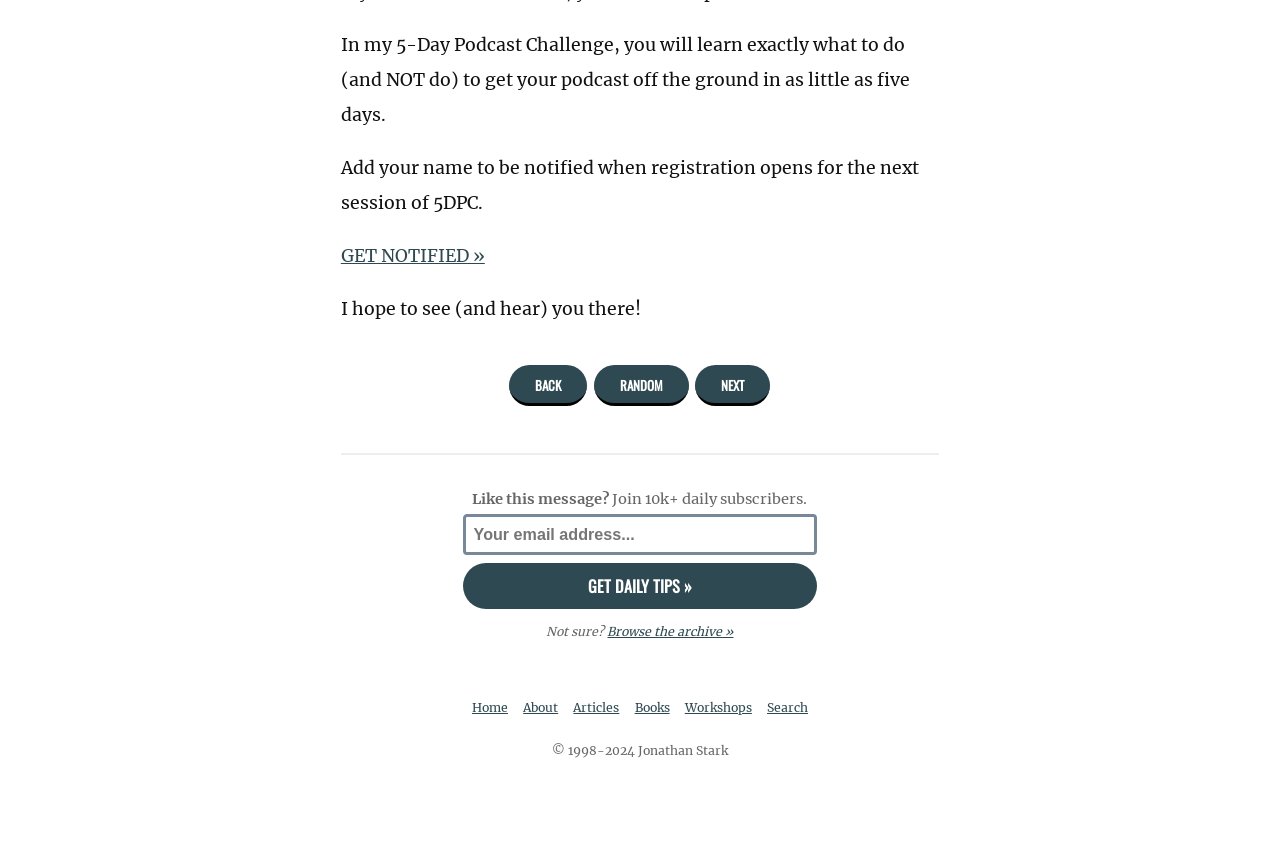What are the navigation options at the top of the webpage?
Please answer the question with a detailed and comprehensive explanation.

The navigation options at the top of the webpage are Home, About, Articles, Books, Workshops, and Search, as indicated by the link elements with these text values.